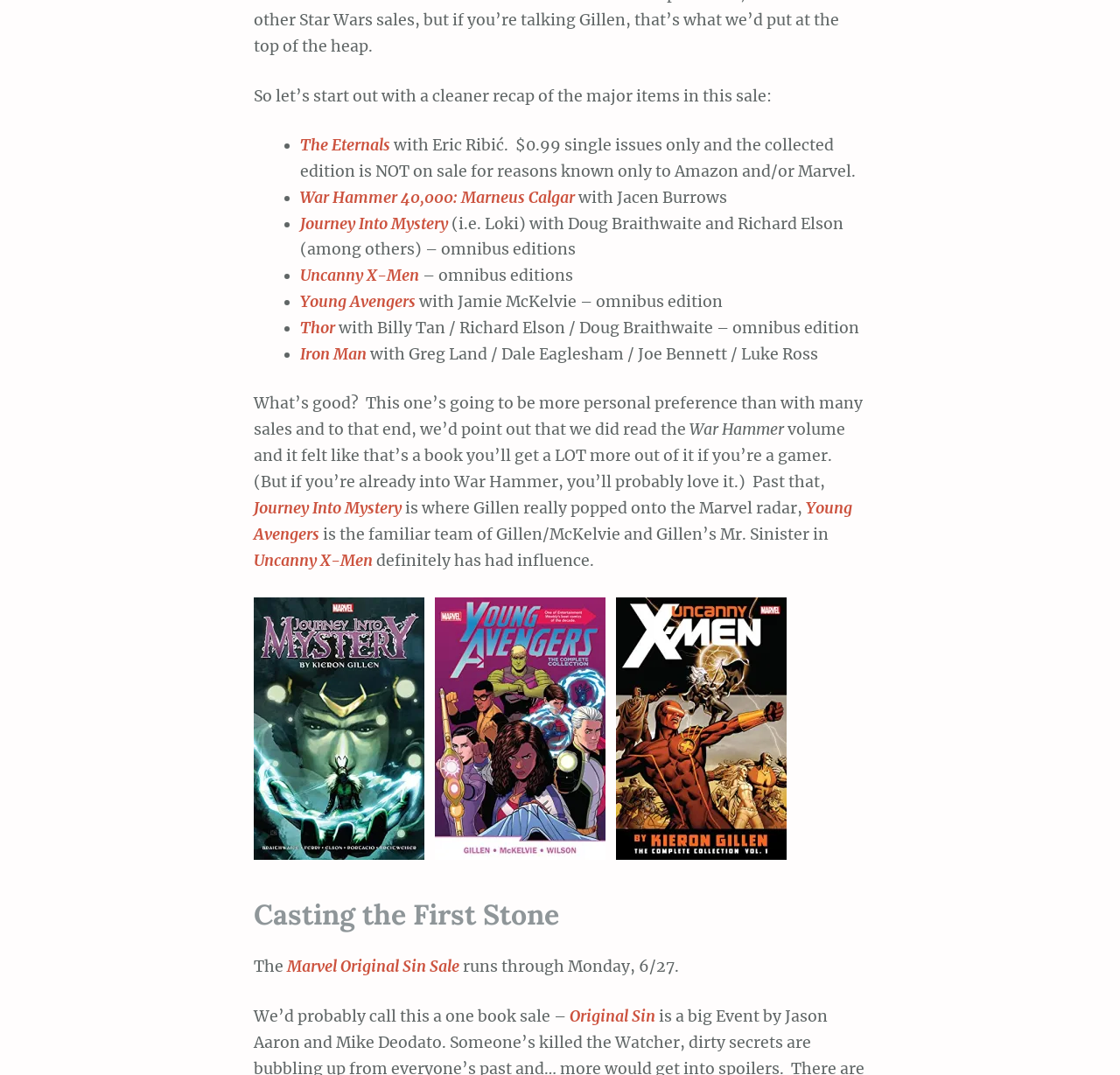Please provide the bounding box coordinates for the element that needs to be clicked to perform the following instruction: "Click on Young Avengers link". The coordinates should be given as four float numbers between 0 and 1, i.e., [left, top, right, bottom].

[0.268, 0.272, 0.371, 0.29]